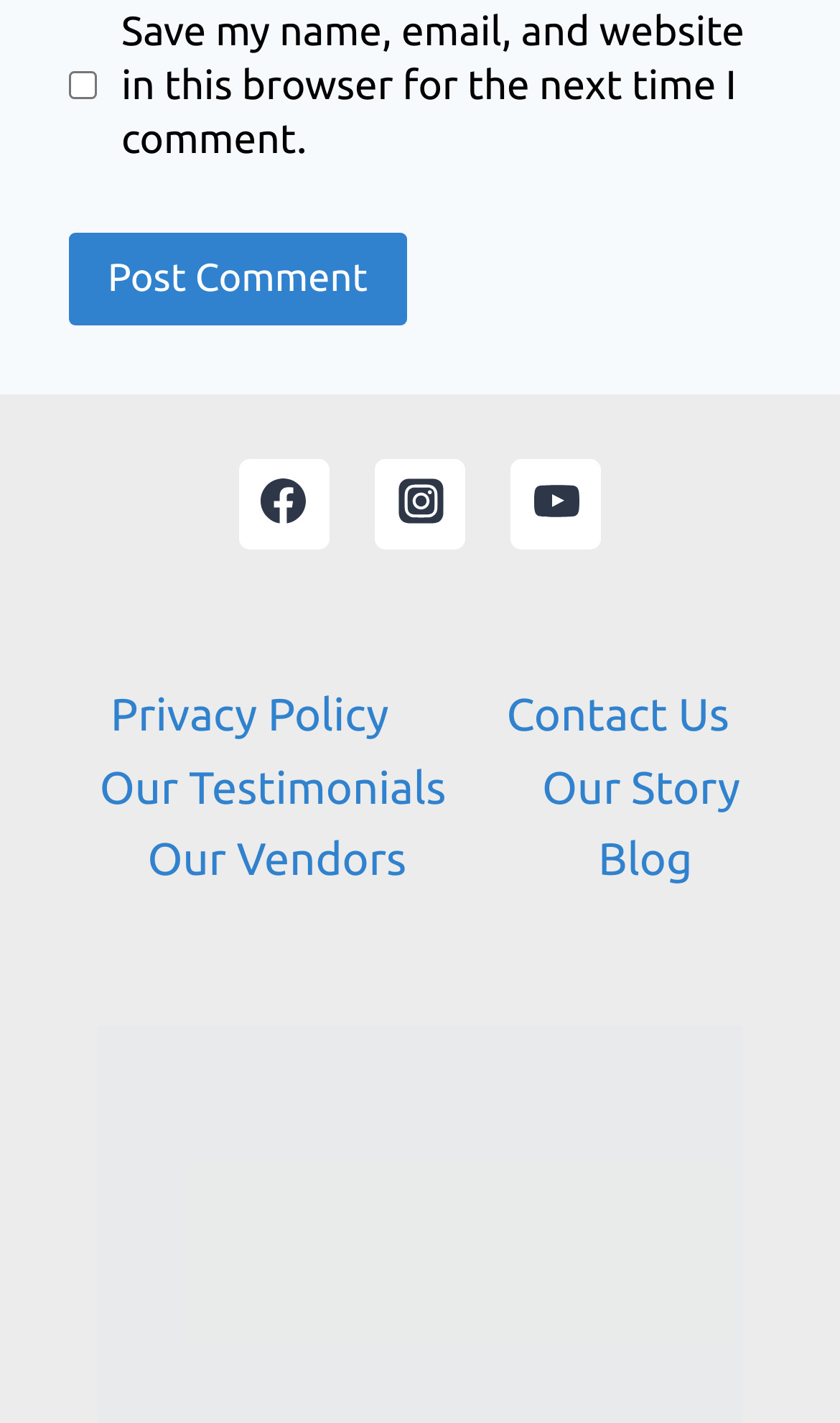Could you specify the bounding box coordinates for the clickable section to complete the following instruction: "Go to YouTube"?

[0.609, 0.322, 0.716, 0.386]